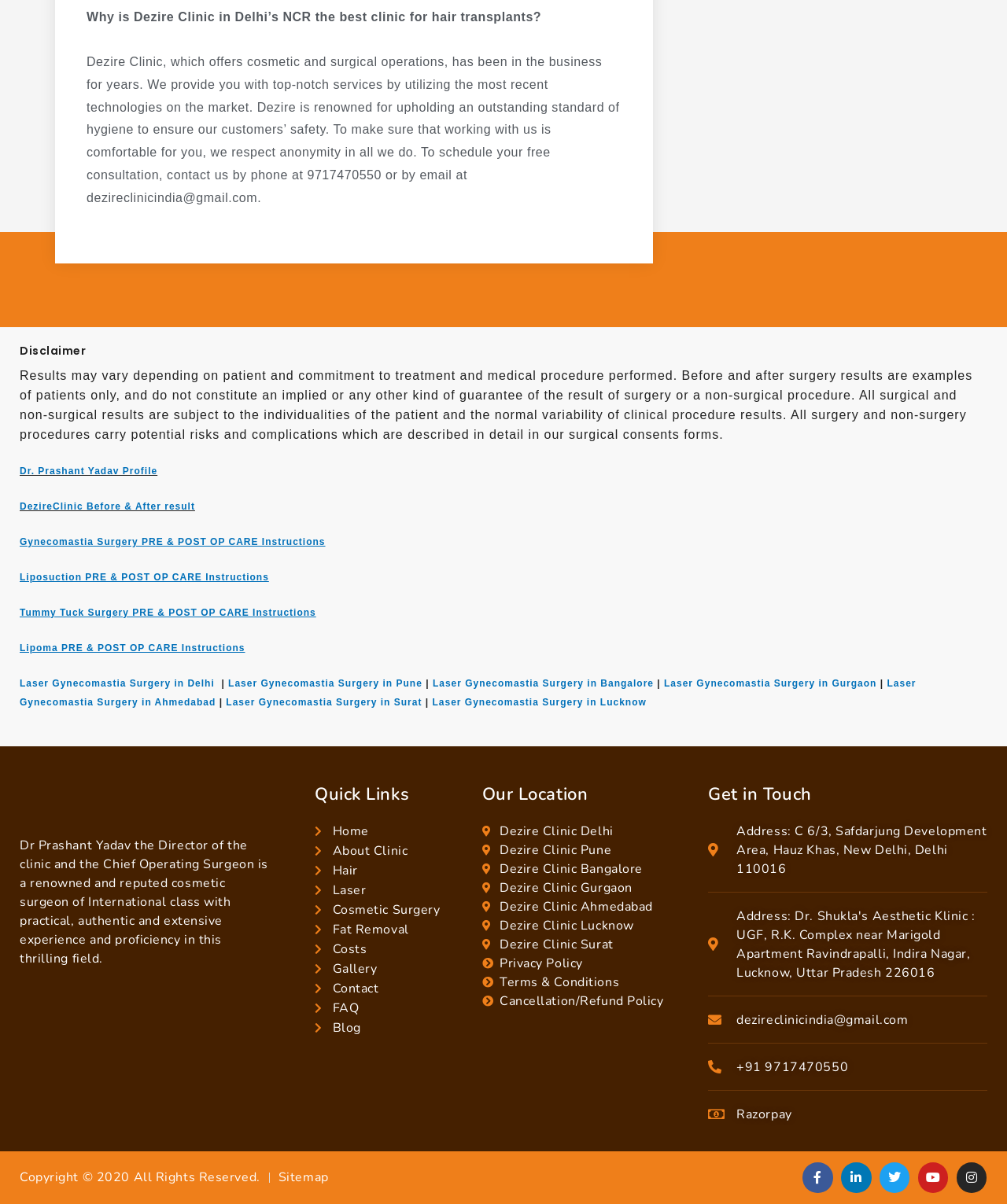What is the location of the clinic?
Based on the image, provide your answer in one word or phrase.

New Delhi, Delhi 110016